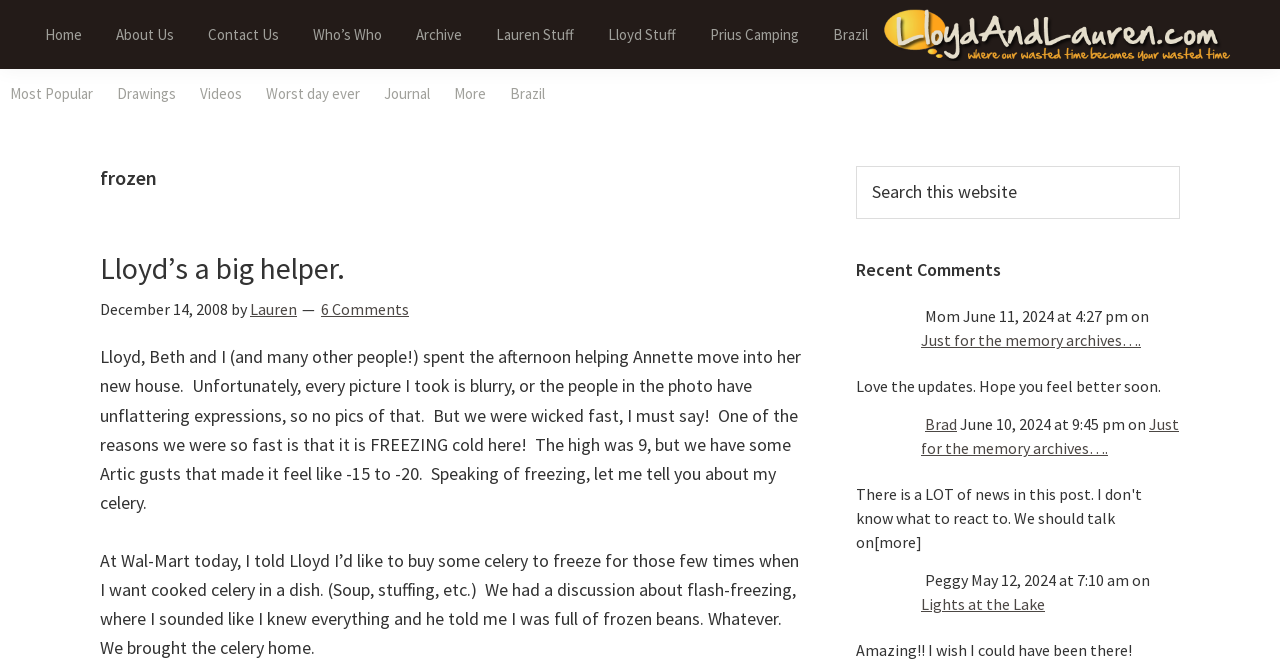What is the topic of the main article?
Provide a well-explained and detailed answer to the question.

I determined the answer by reading the heading 'frozen' and the subsequent text which describes Lloyd helping Annette move into her new house.